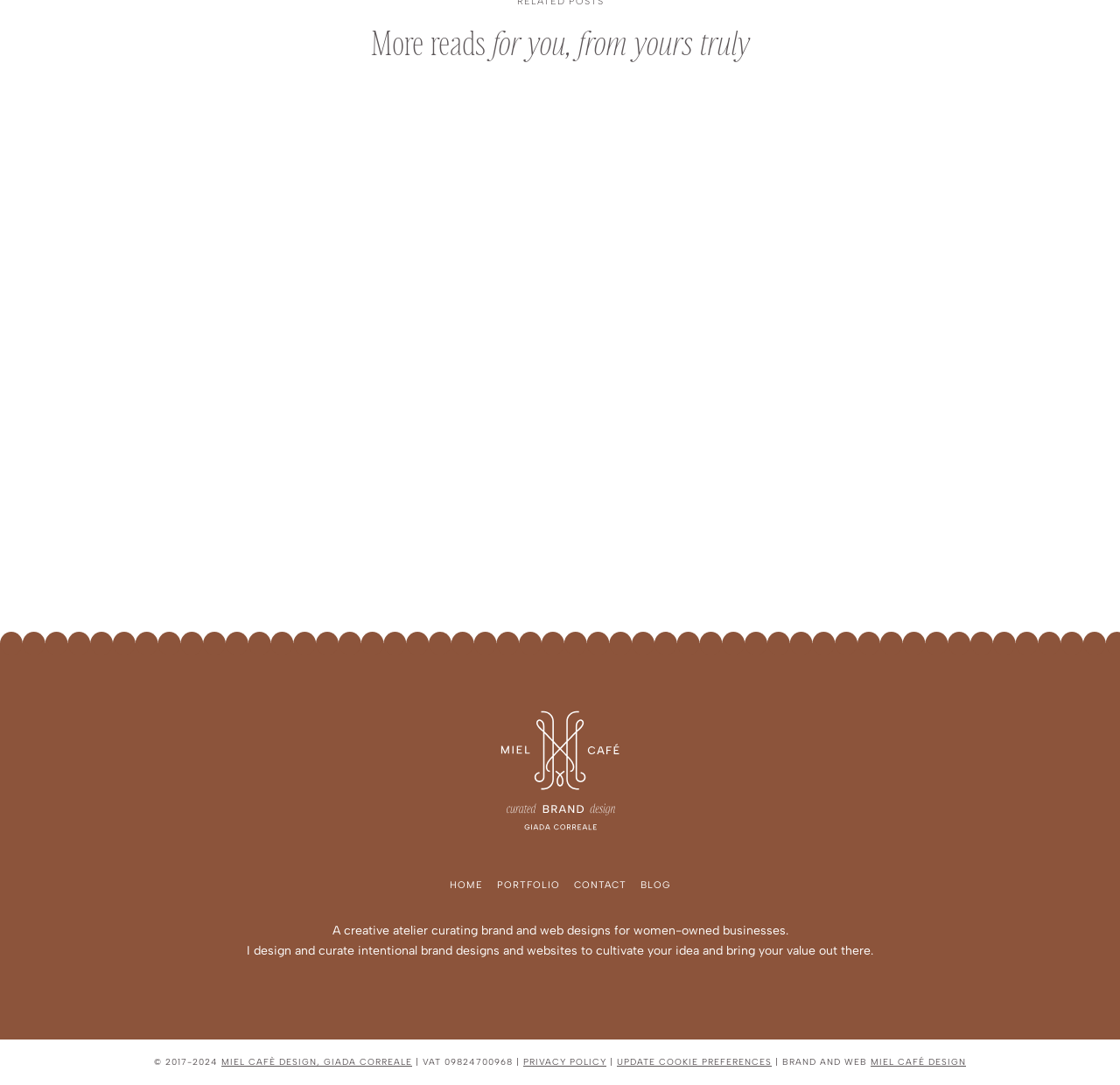Refer to the image and provide a thorough answer to this question:
What is the copyright year range?

The copyright year range can be found in the StaticText element '© 2017-2024', which indicates that the website's content is copyrighted from 2017 to 2024.